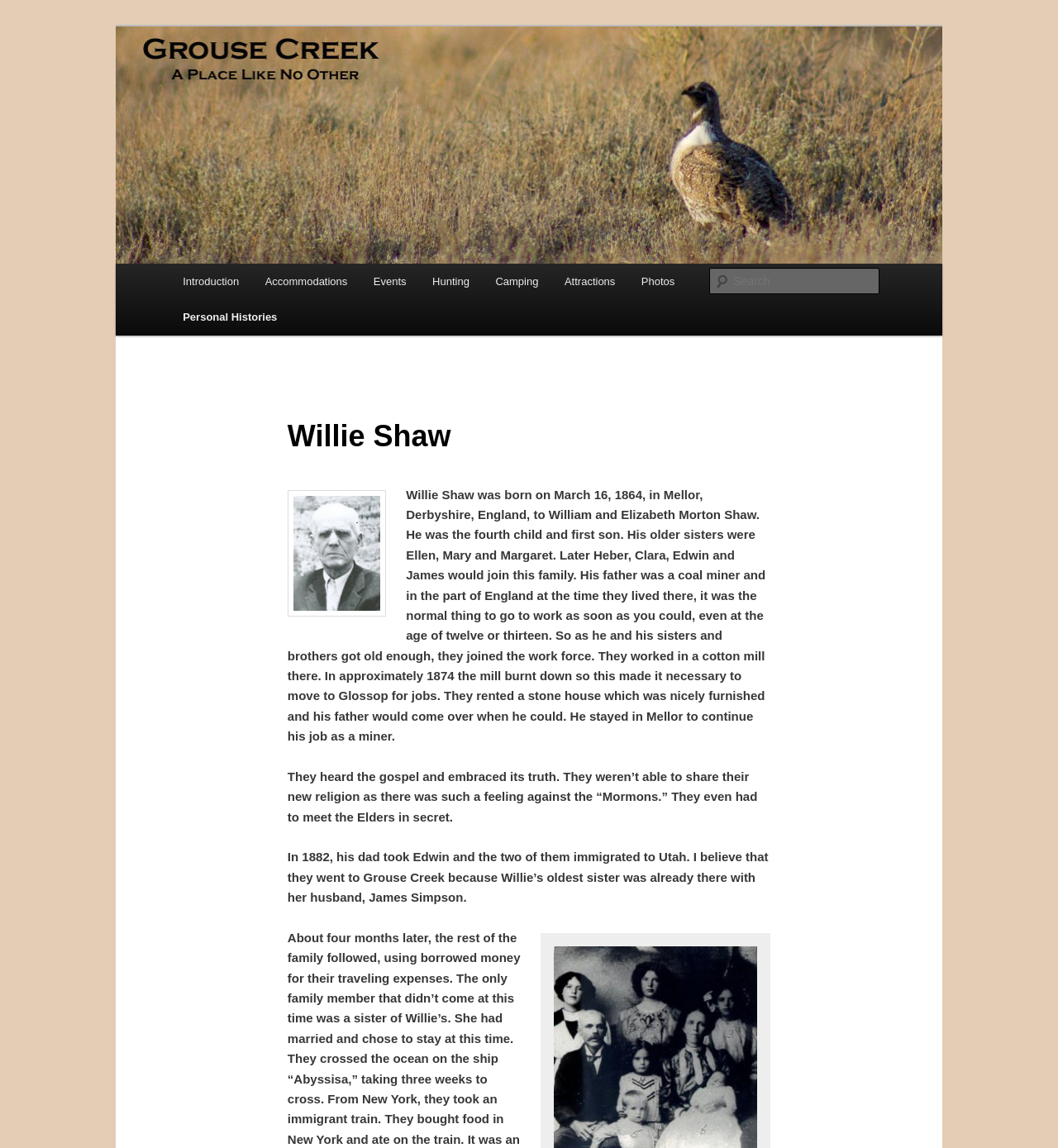Find the bounding box coordinates of the area that needs to be clicked in order to achieve the following instruction: "View 'Personal Histories'". The coordinates should be specified as four float numbers between 0 and 1, i.e., [left, top, right, bottom].

[0.16, 0.261, 0.274, 0.292]